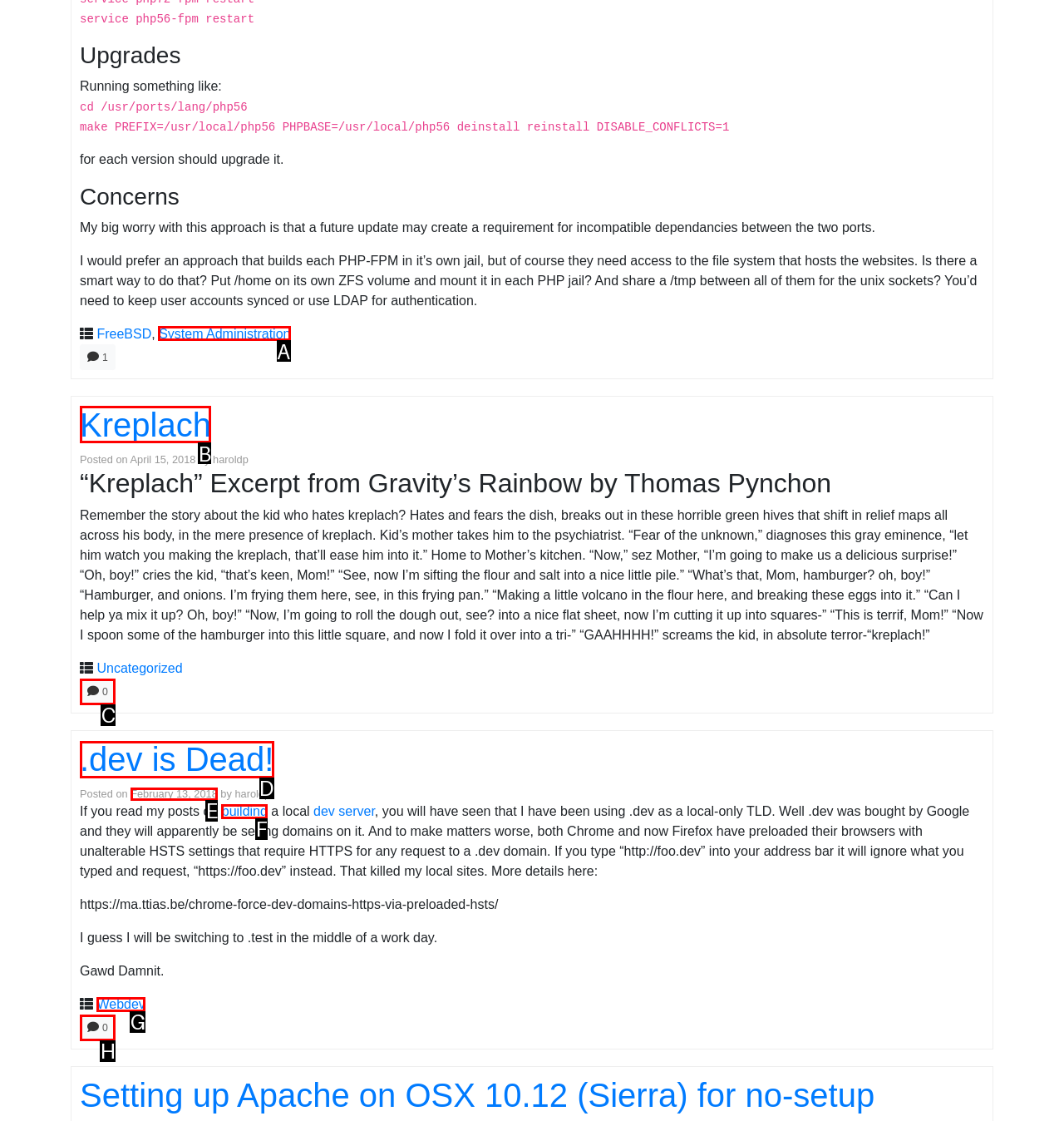Based on the choices marked in the screenshot, which letter represents the correct UI element to perform the task: Click on 'System Administration'?

A